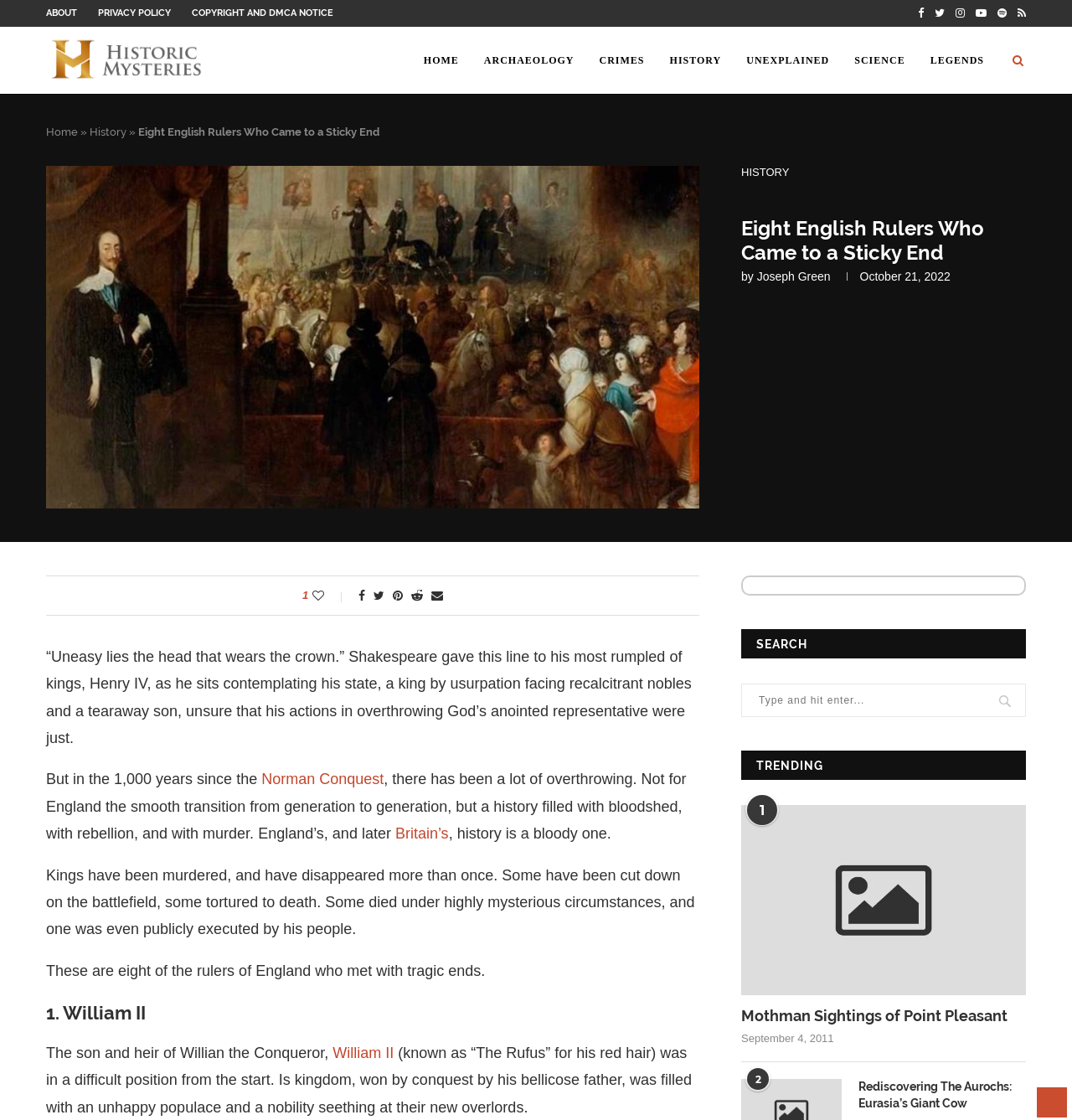What is the date of the article 'Eight English Rulers Who Came to a Sticky End'?
Using the picture, provide a one-word or short phrase answer.

October 21, 2022